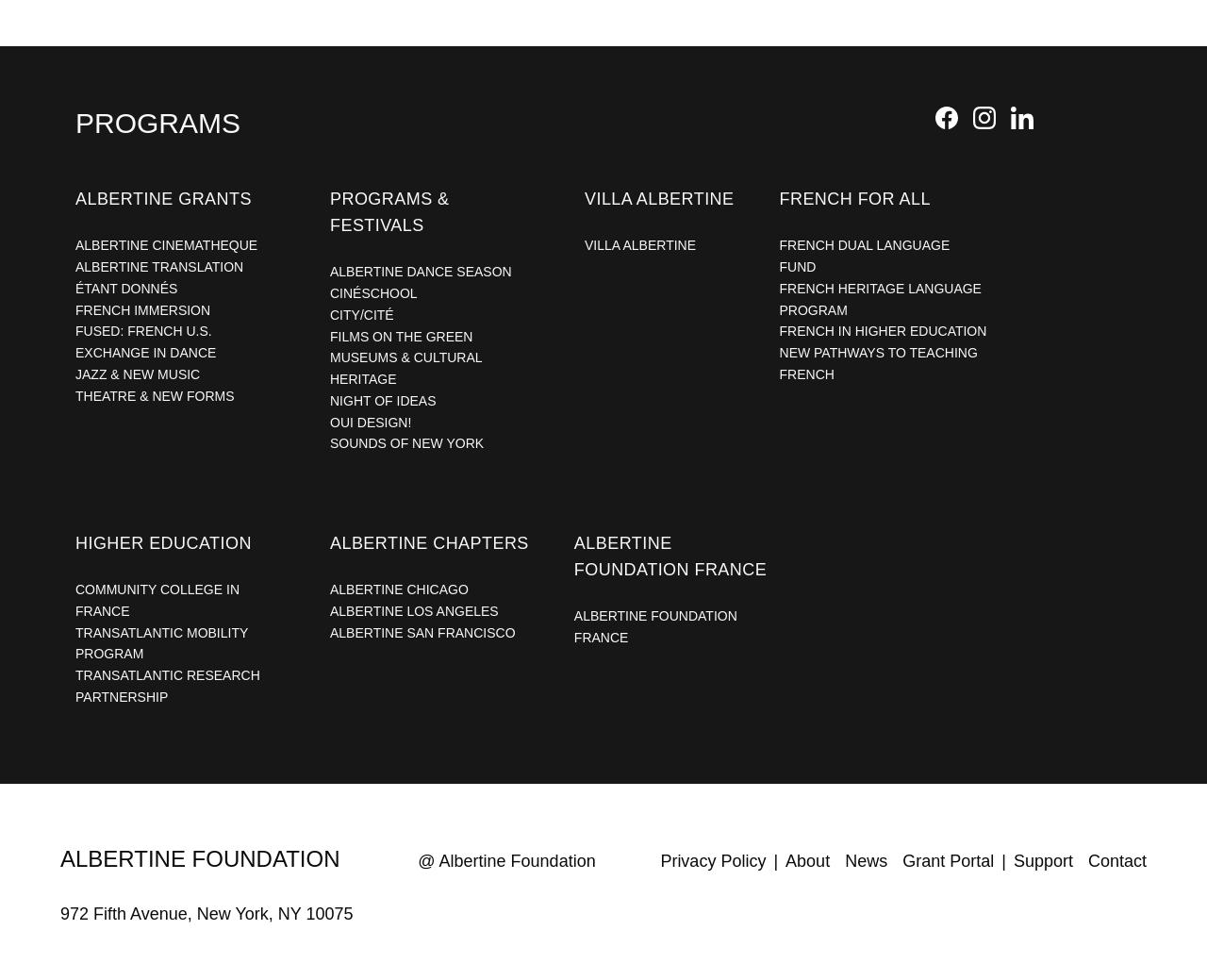What is the name of the program under 'Higher Education'?
Provide a detailed and extensive answer to the question.

Under the 'Higher Education' section, one of the programs listed is 'Community College in France', which suggests that the organization provides opportunities for students to study in France.